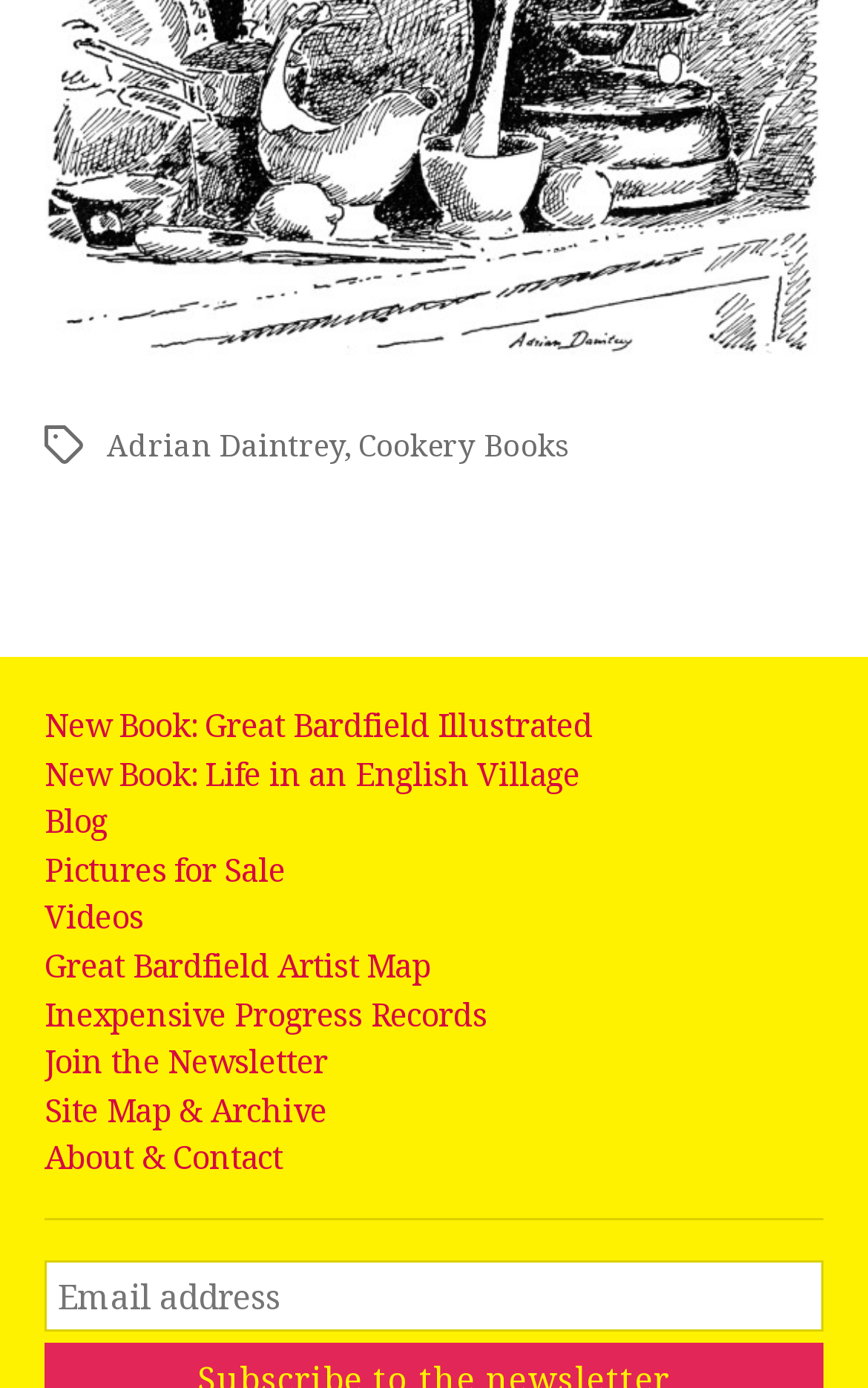Consider the image and give a detailed and elaborate answer to the question: 
What is the purpose of the textbox at the bottom?

The textbox at the bottom of the webpage is a required field, indicating that it is necessary to input some text in order to perform a certain action, such as subscribing to a newsletter or sending a message.